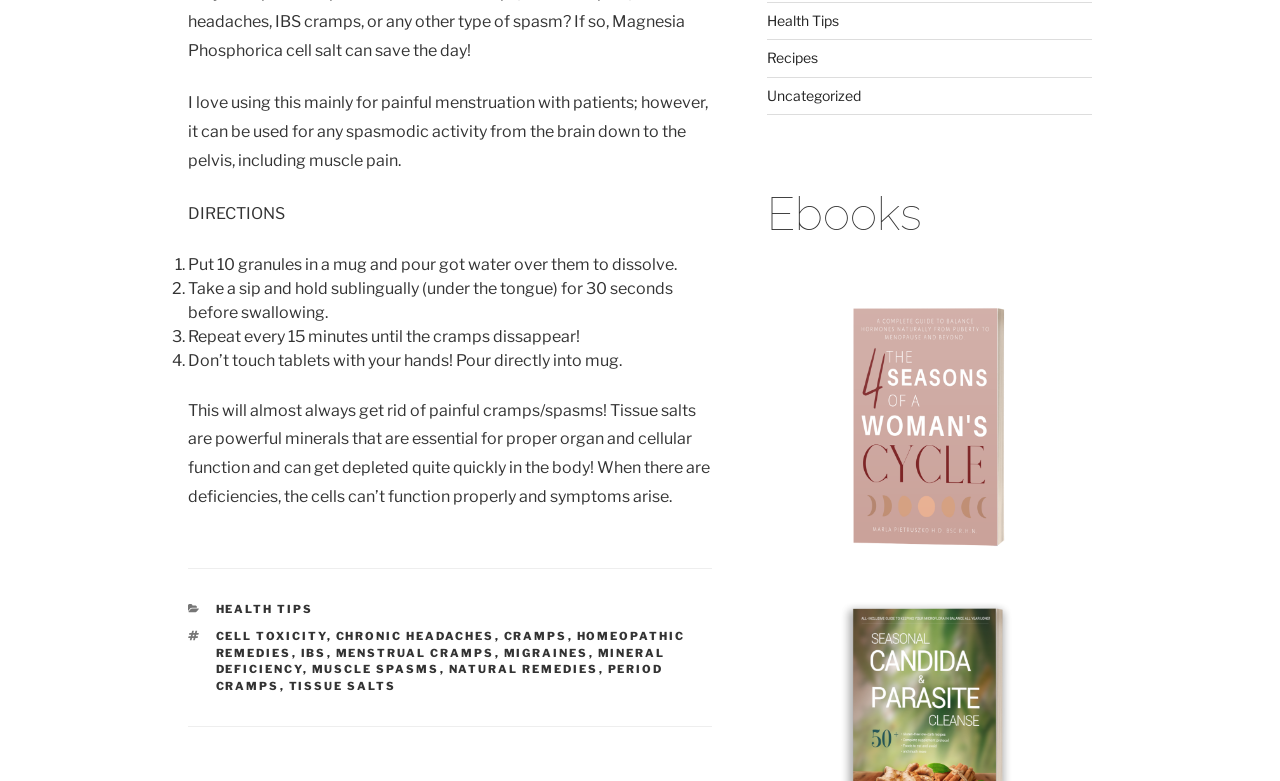Please identify the bounding box coordinates of the clickable area that will allow you to execute the instruction: "Find an installer".

None